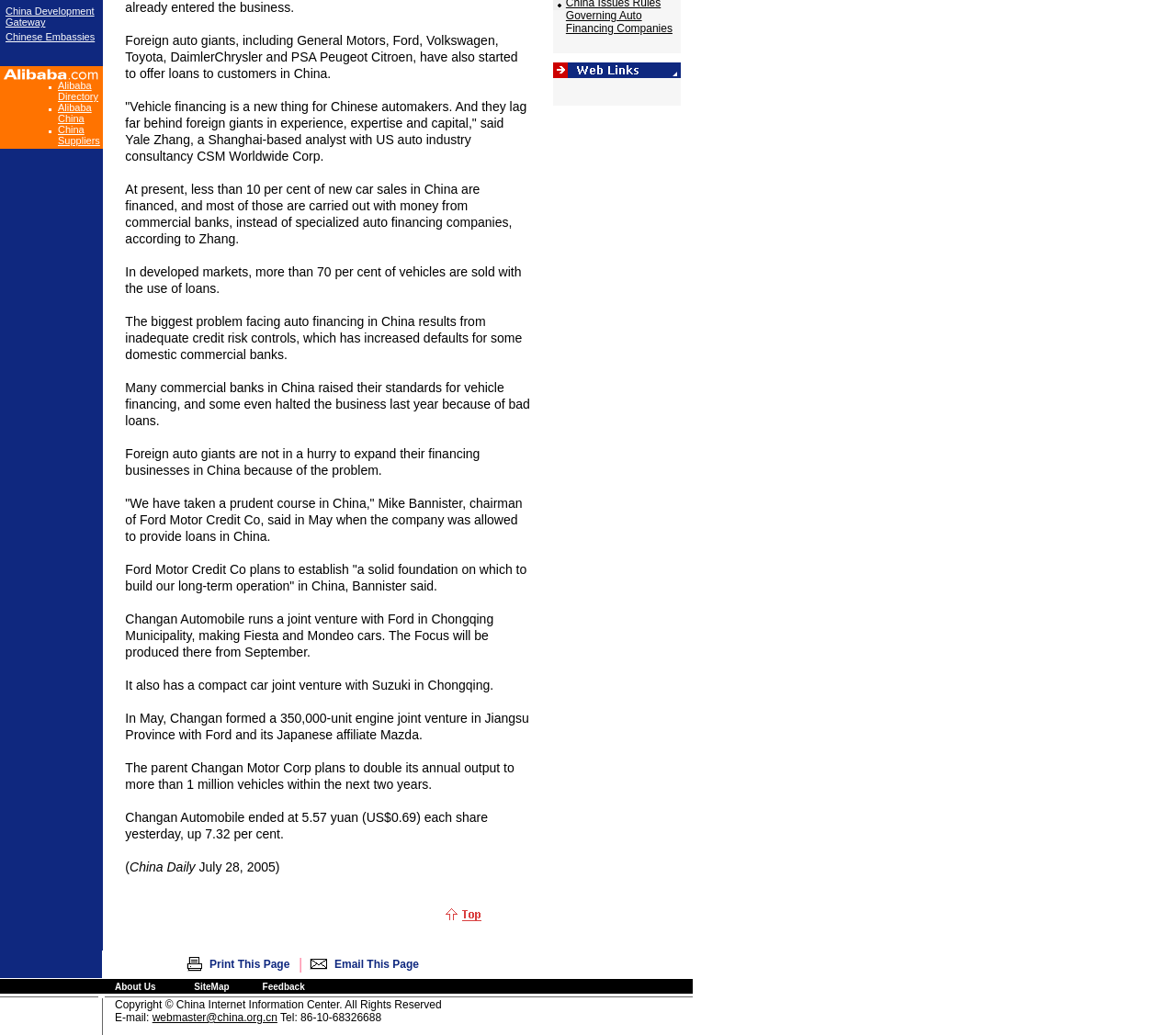Bounding box coordinates are specified in the format (top-left x, top-left y, bottom-right x, bottom-right y). All values are floating point numbers bounded between 0 and 1. Please provide the bounding box coordinate of the region this sentence describes: China Development Gateway

[0.005, 0.005, 0.08, 0.027]